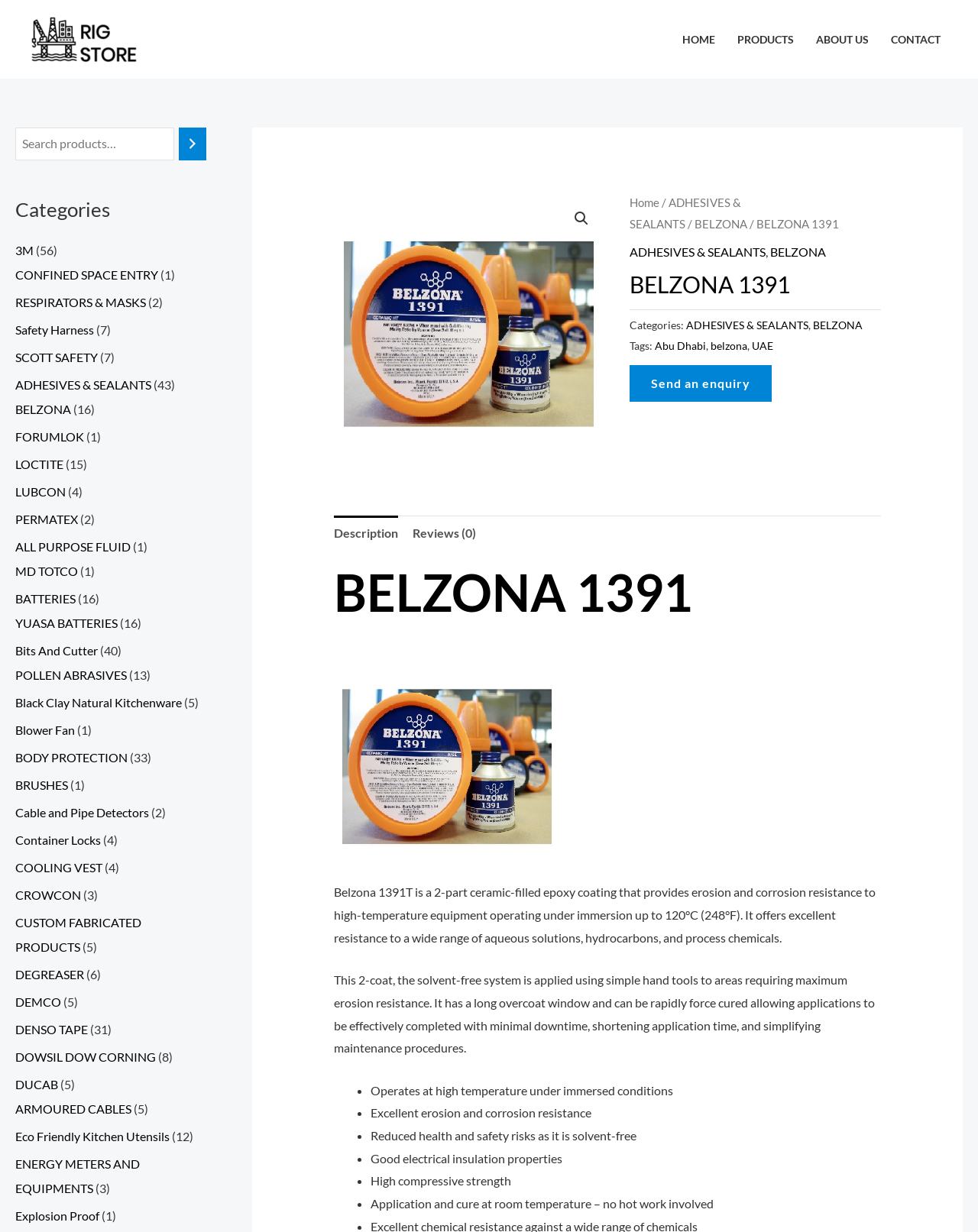Please identify the bounding box coordinates of the clickable area that will fulfill the following instruction: "Search for products". The coordinates should be in the format of four float numbers between 0 and 1, i.e., [left, top, right, bottom].

[0.183, 0.104, 0.211, 0.13]